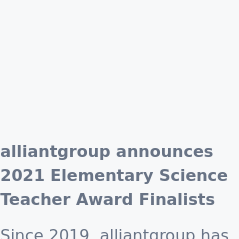Paint a vivid picture with your words by describing the image in detail.

This image features a headline announcing the "alliantgroup announces 2021 Elementary Science Teacher Award Finalists." Below the headline, there is a brief overview stating that alliantgroup has been actively partnering with the Houston Independent School District since 2019, reflecting its commitment to recognizing and supporting excellence in education. The content showcases the organization's dedication to enhancing the educational landscape, particularly in science teaching at the elementary level, as part of their broader initiative to champion educators and innovators in the community.